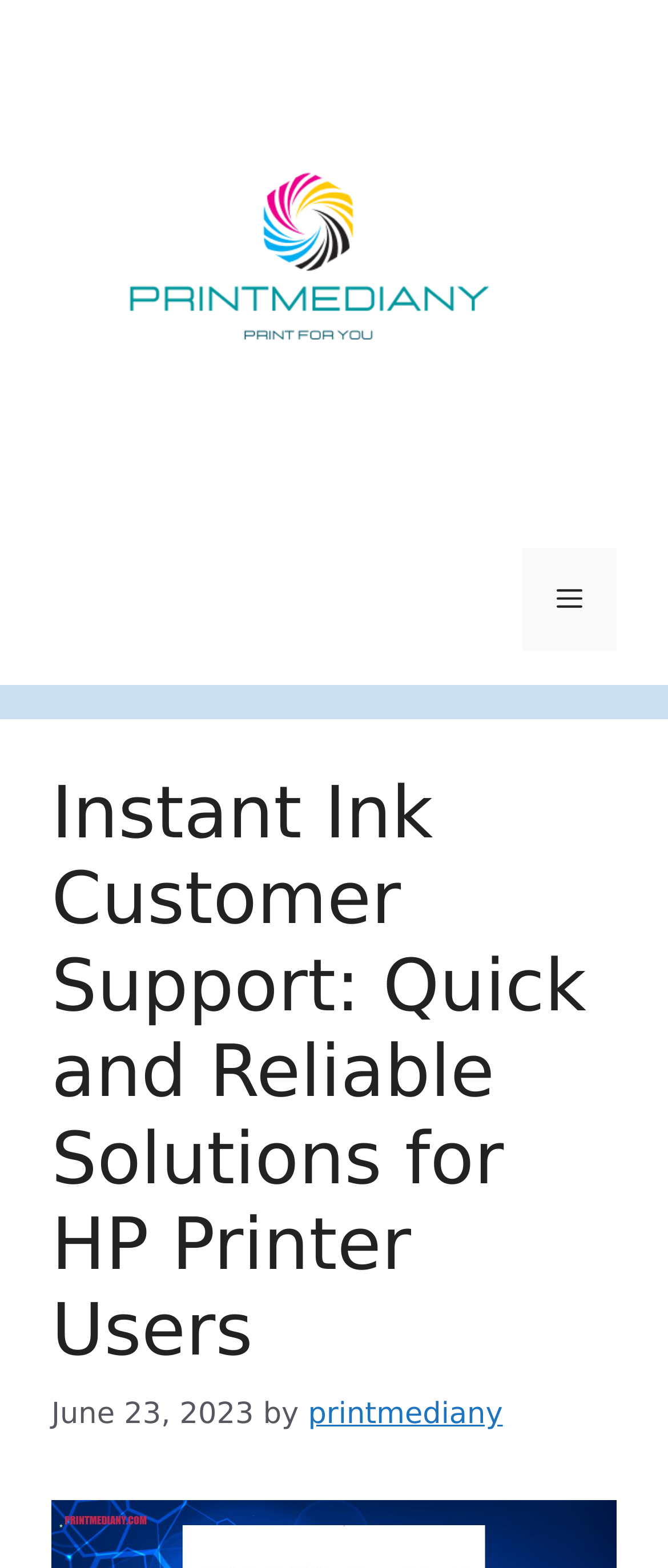Locate the bounding box coordinates for the element described below: "Menu". The coordinates must be four float values between 0 and 1, formatted as [left, top, right, bottom].

[0.782, 0.349, 0.923, 0.415]